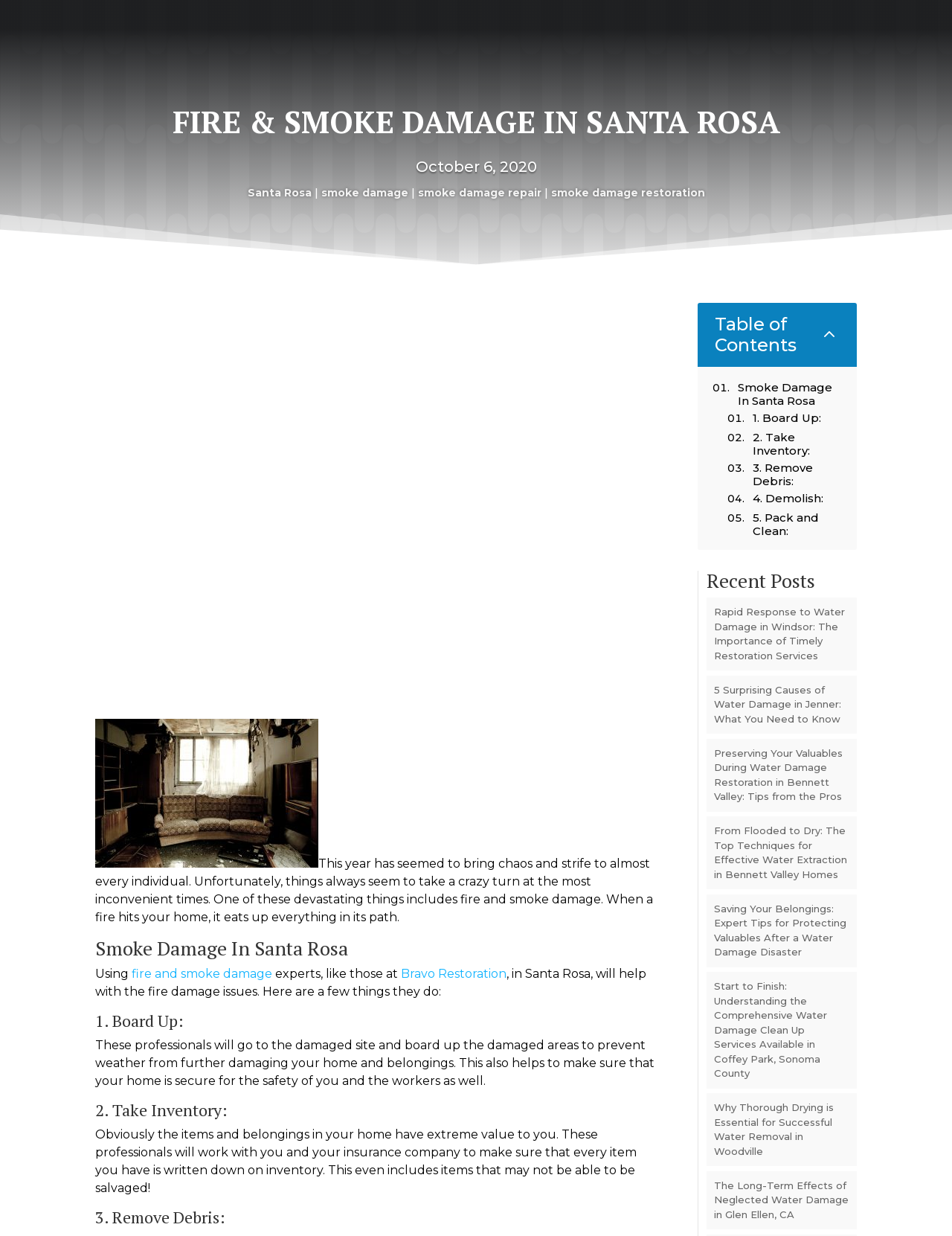Please identify the bounding box coordinates of the region to click in order to complete the task: "Click on the link to learn about smoke damage in Santa Rosa". The coordinates must be four float numbers between 0 and 1, specified as [left, top, right, bottom].

[0.26, 0.151, 0.327, 0.161]